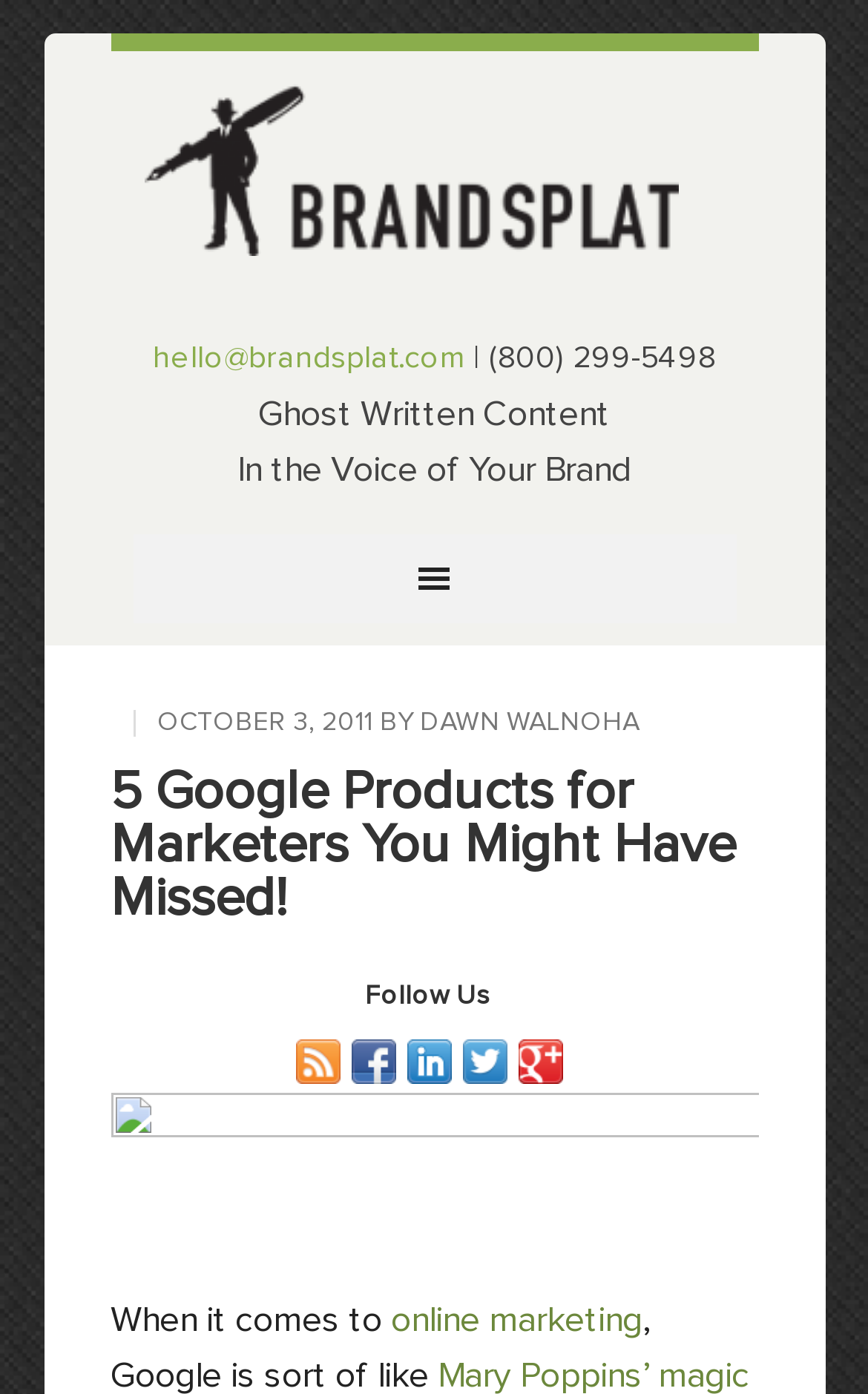Kindly determine the bounding box coordinates for the clickable area to achieve the given instruction: "visit Brandsplat website".

[0.167, 0.037, 0.833, 0.196]